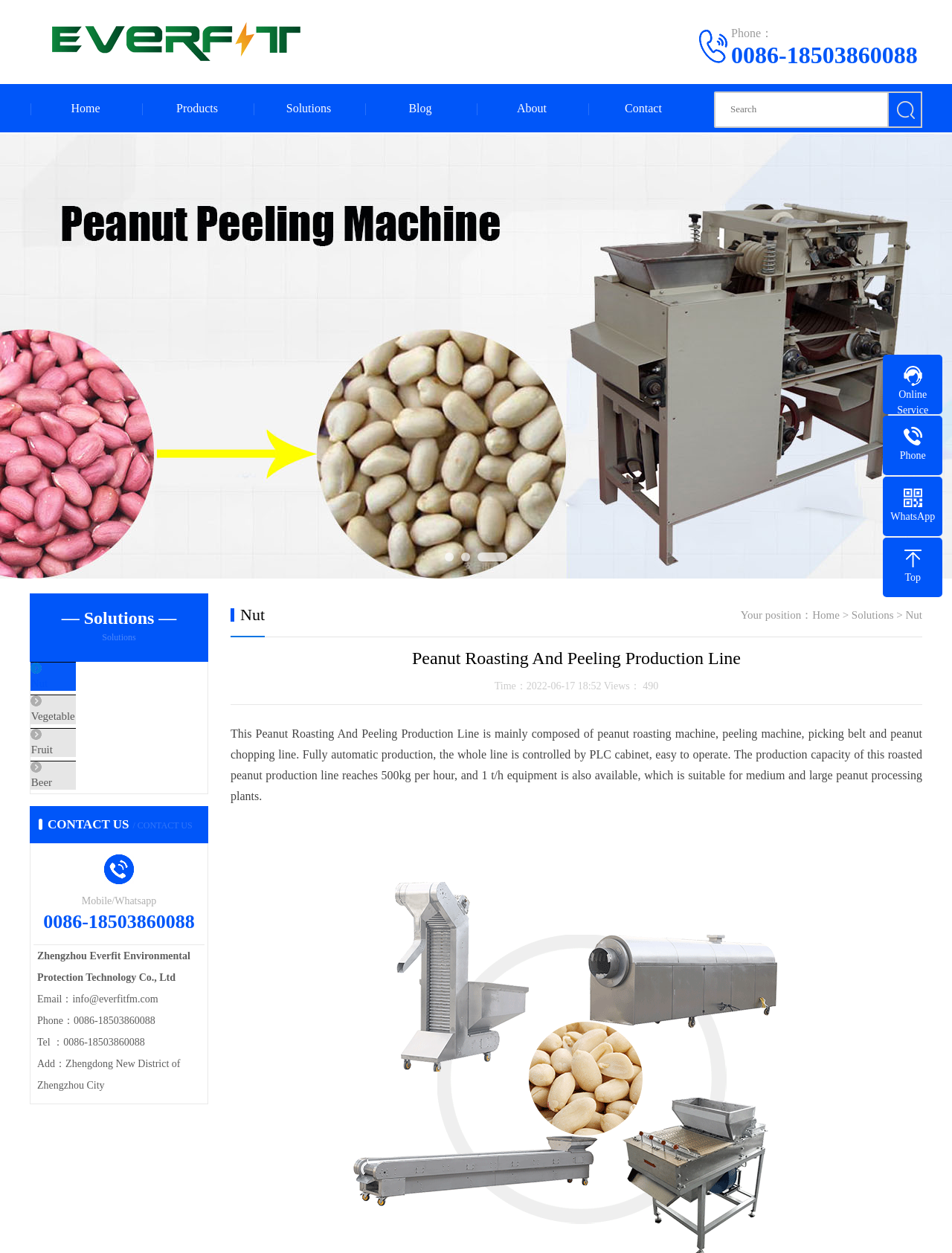What is the purpose of the PLC cabinet?
Please answer the question as detailed as possible.

I found the purpose of the PLC cabinet by reading the description of the Peanut Roasting And Peeling Production Line. It is mentioned that the whole line is controlled by PLC cabinet, making it easy to operate.